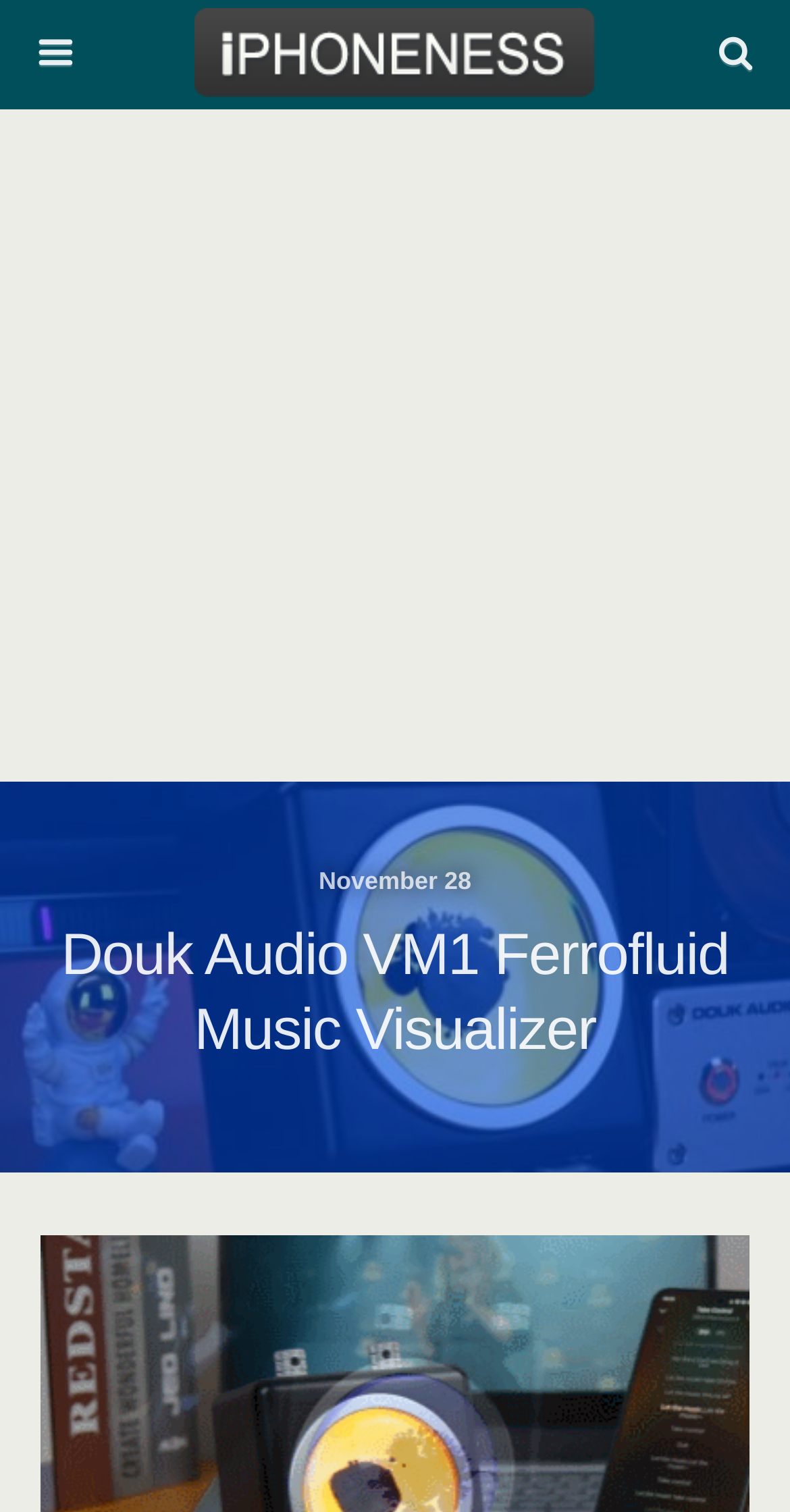Provide the bounding box coordinates of the UI element that matches the description: "name="s" placeholder="Search this website…"".

[0.053, 0.079, 0.756, 0.111]